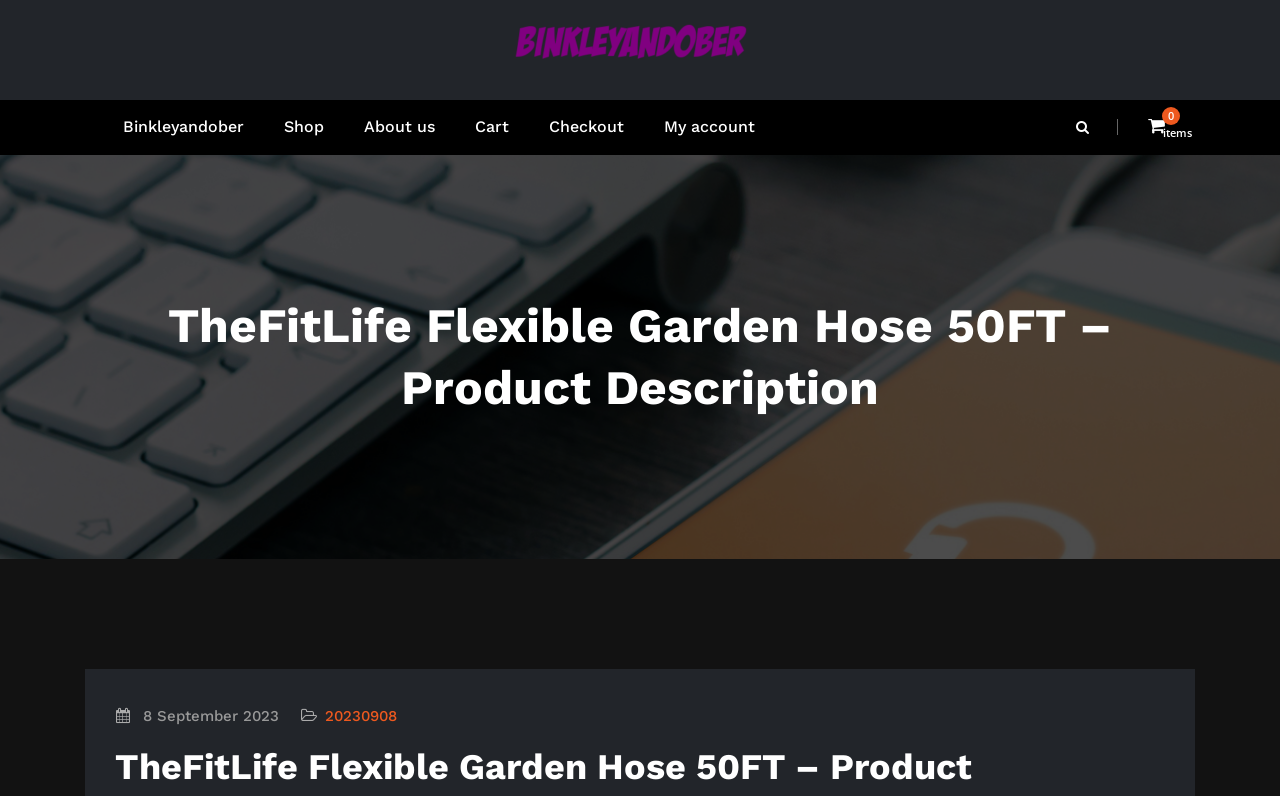Determine the main text heading of the webpage and provide its content.

TheFitLife Flexible Garden Hose 50FT – Product Description